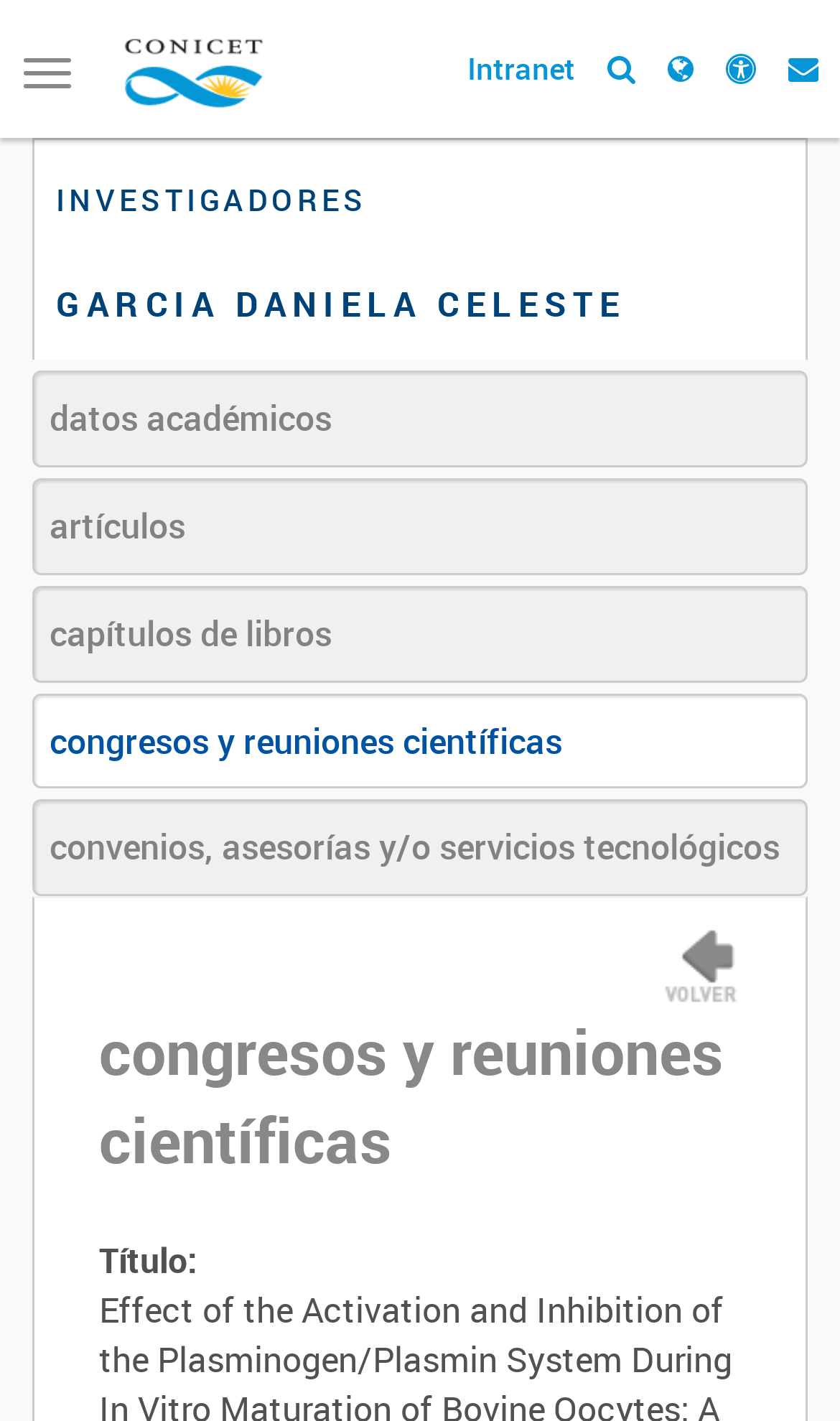Find the bounding box coordinates of the element's region that should be clicked in order to follow the given instruction: "View datos académicos". The coordinates should consist of four float numbers between 0 and 1, i.e., [left, top, right, bottom].

[0.038, 0.261, 0.962, 0.329]